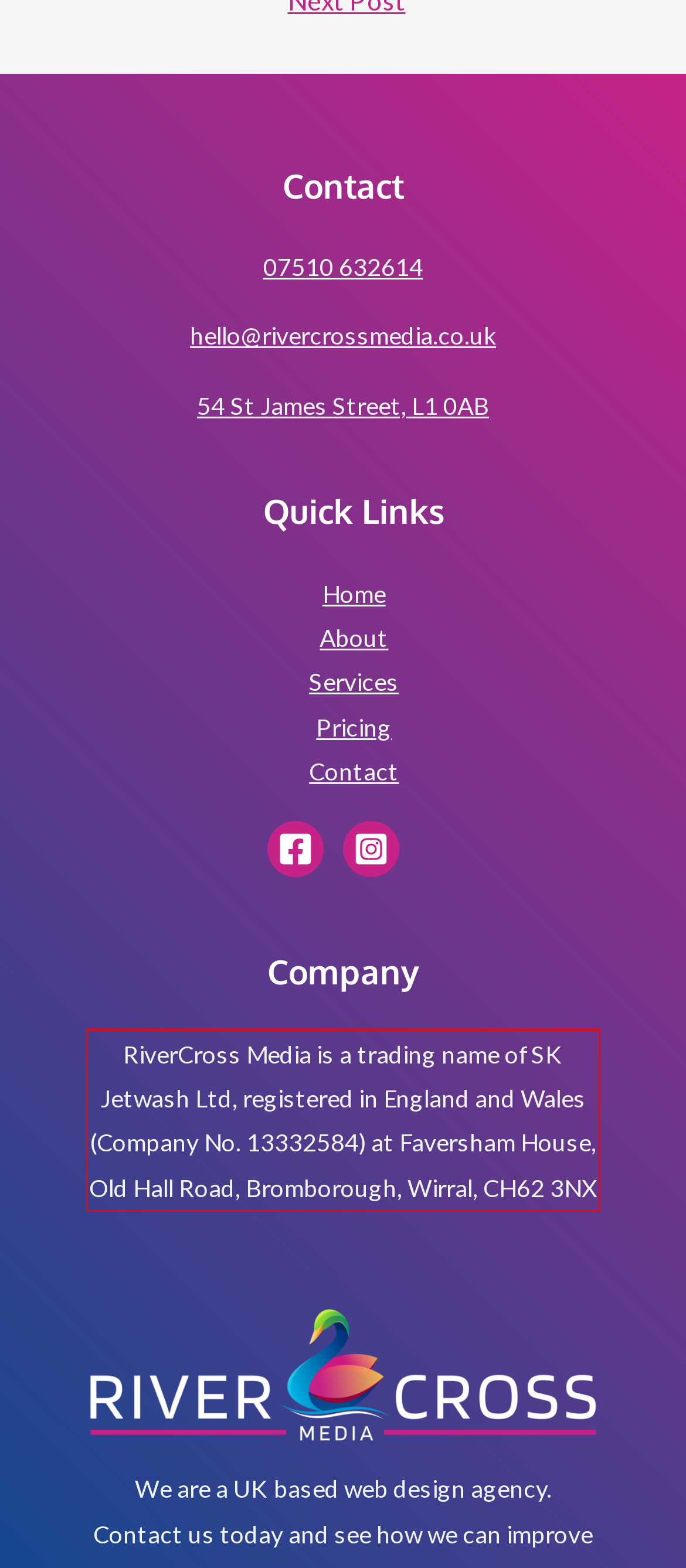Please examine the webpage screenshot and extract the text within the red bounding box using OCR.

RiverCross Media is a trading name of SK Jetwash Ltd, registered in England and Wales (Company No. 13332584) at Faversham House, Old Hall Road, Bromborough, Wirral, CH62 3NX